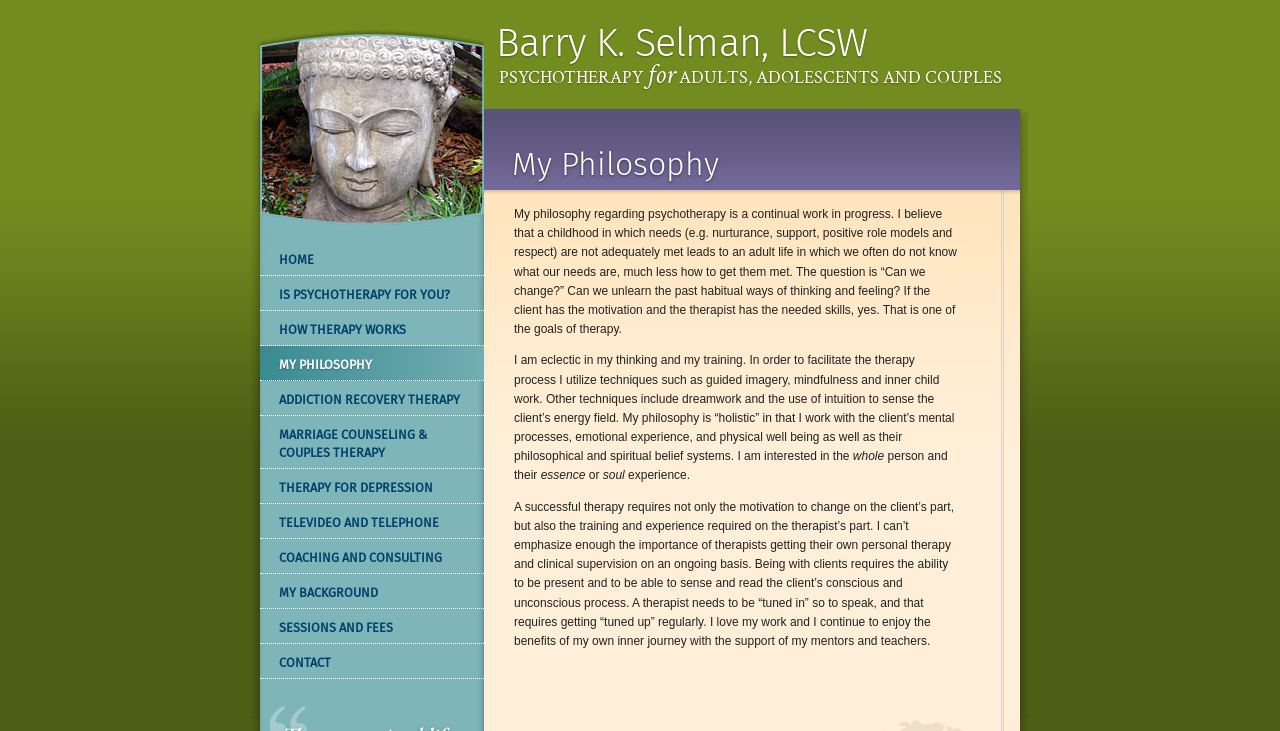Respond concisely with one word or phrase to the following query:
What is the purpose of the therapist's own personal therapy?

To be present and sense client's process